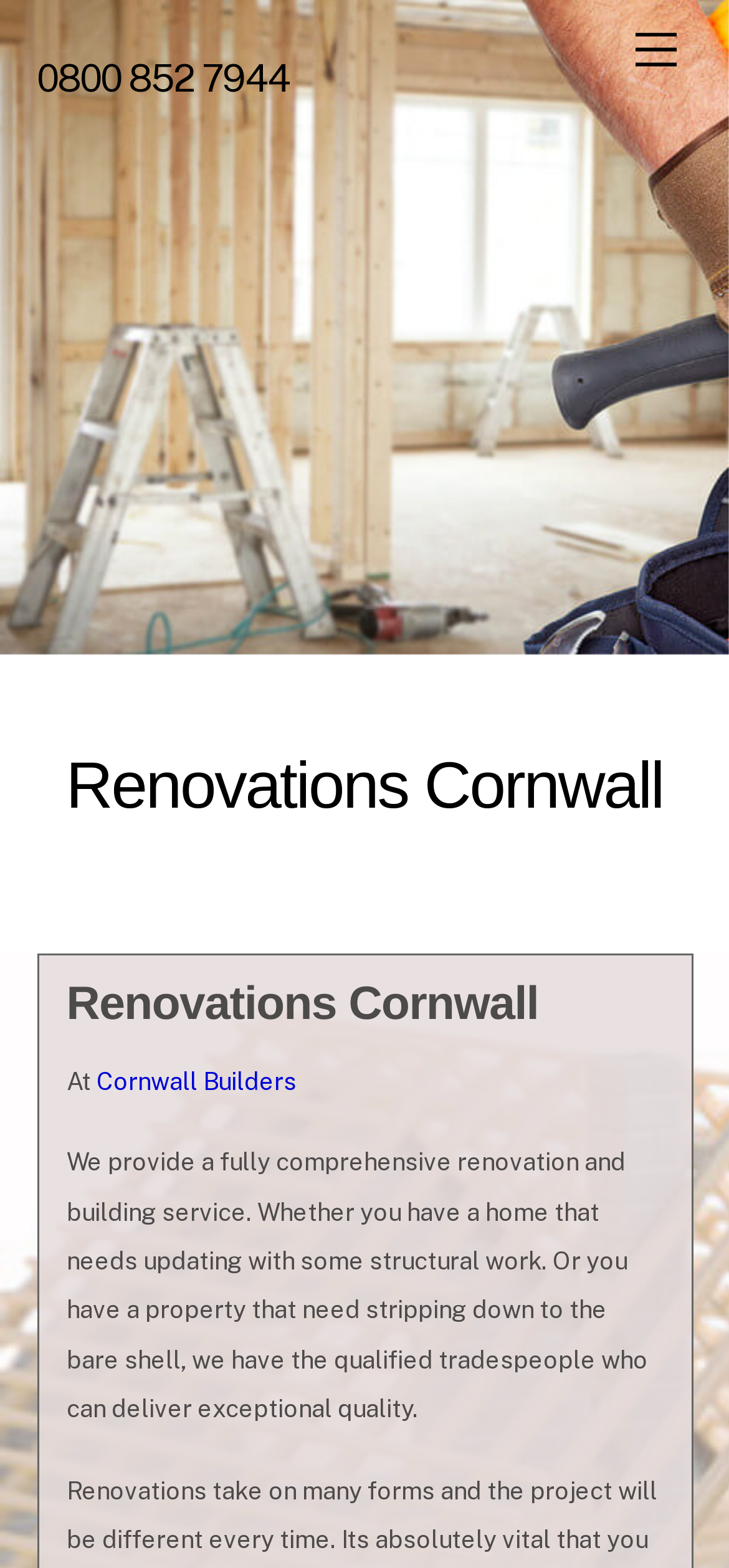What type of service does the company offer?
Offer a detailed and exhaustive answer to the question.

I found the answer by reading the text 'We provide a fully comprehensive renovation and building service...' which is located below the heading 'Renovations Cornwall'.